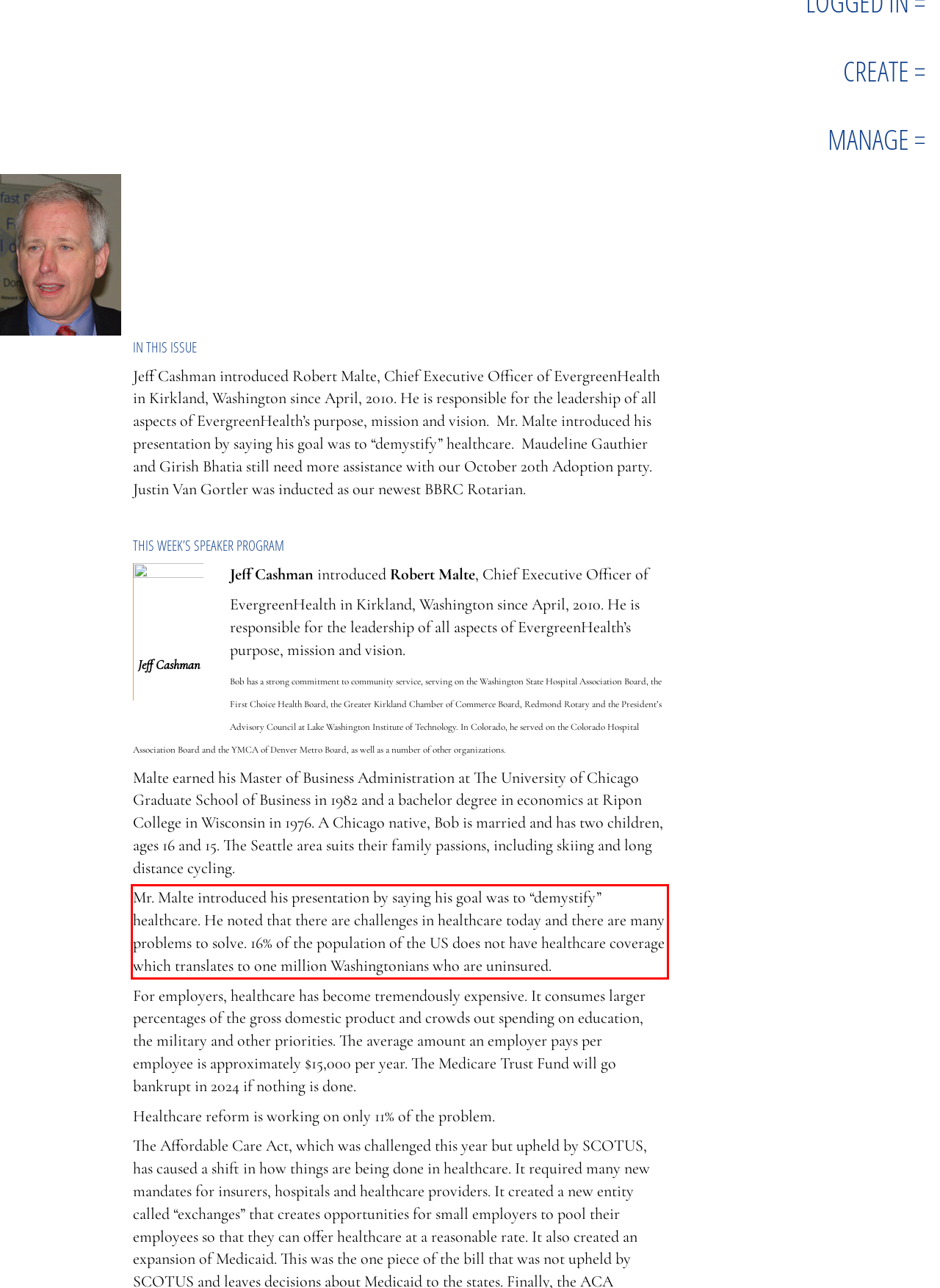Extract and provide the text found inside the red rectangle in the screenshot of the webpage.

Mr. Malte introduced his presentation by saying his goal was to “demystify” healthcare. He noted that there are challenges in healthcare today and there are many problems to solve. 16% of the population of the US does not have healthcare coverage which translates to one million Washingtonians who are uninsured.